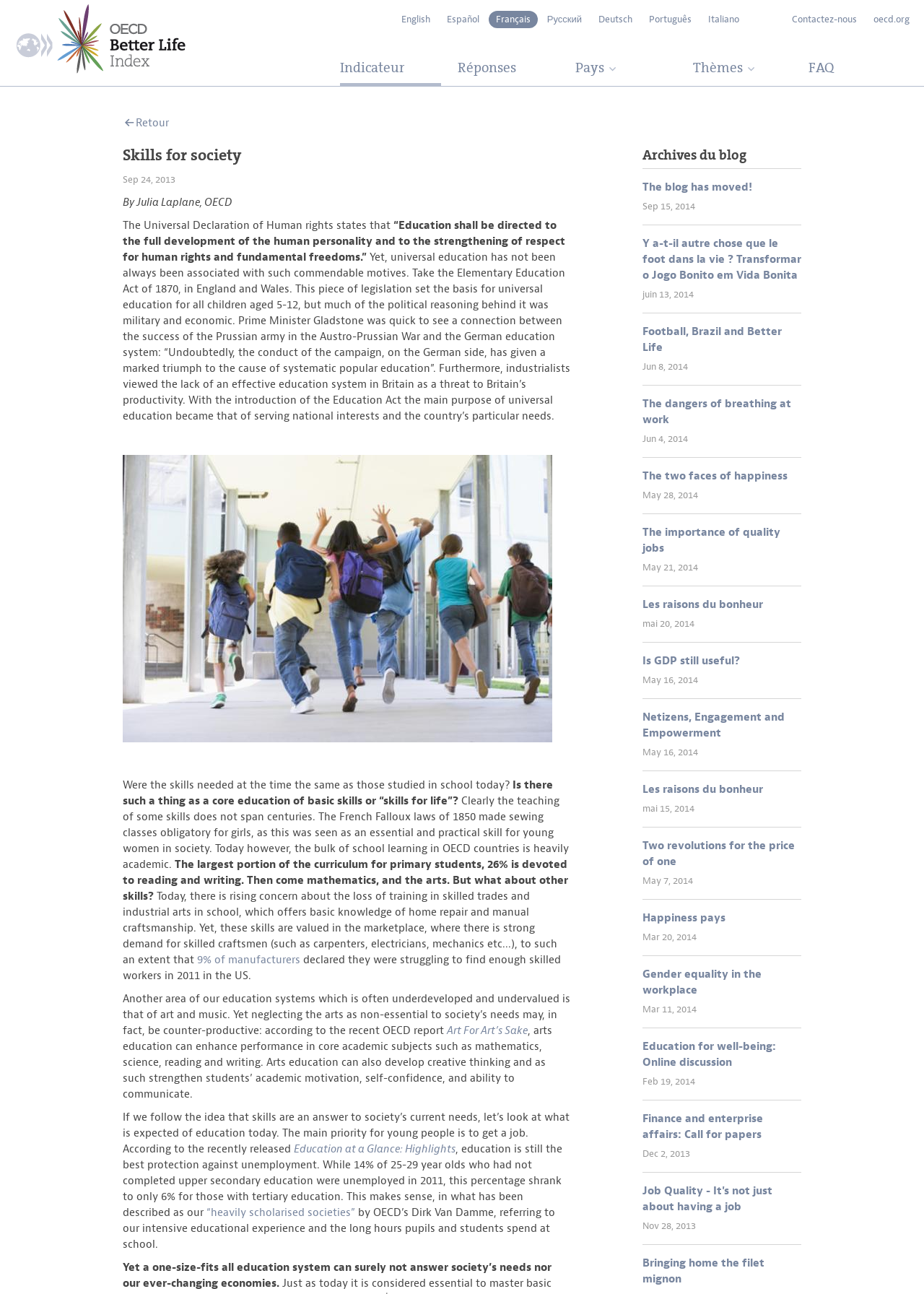Show me the bounding box coordinates of the clickable region to achieve the task as per the instruction: "View the 'Archives du blog' section".

[0.695, 0.113, 0.867, 0.131]